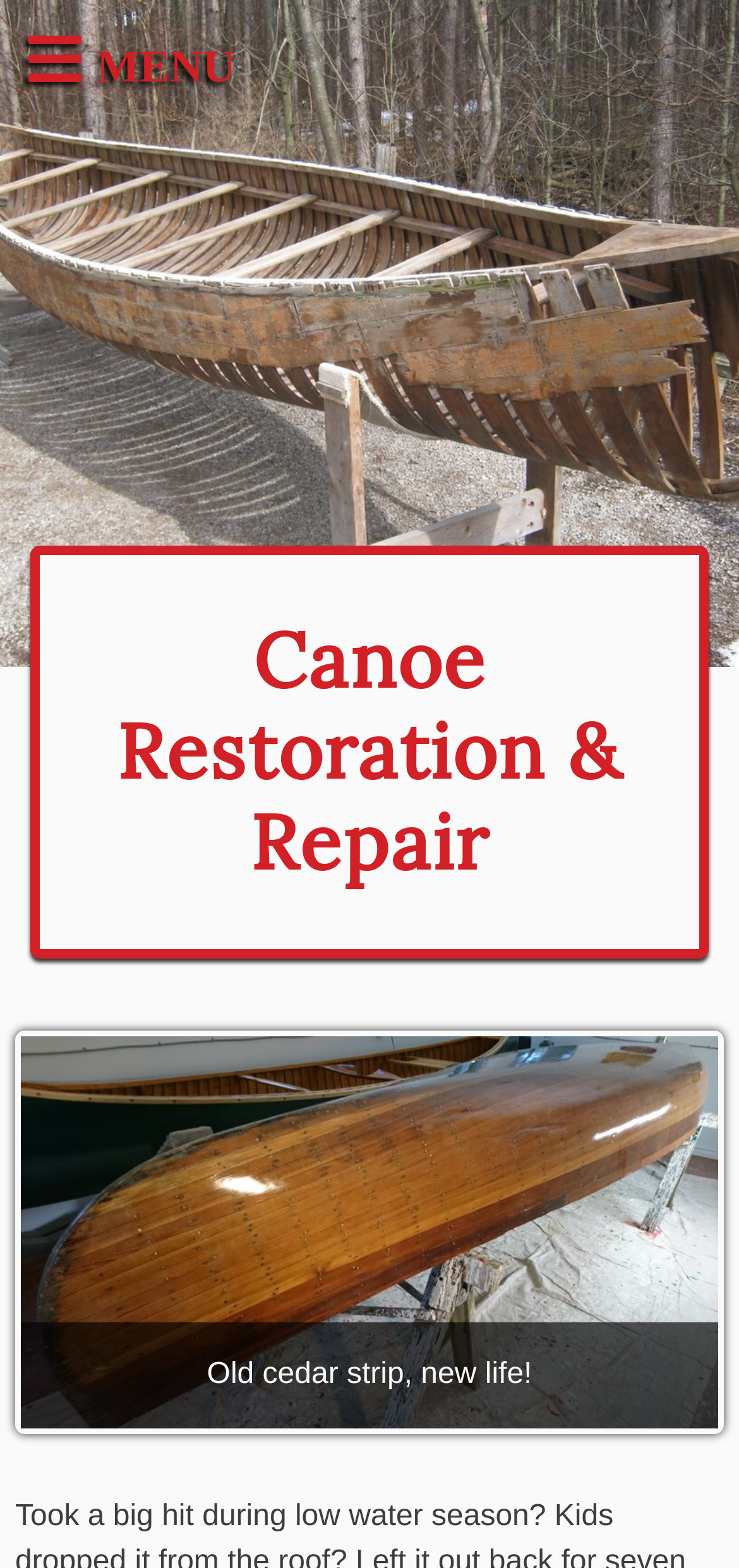Locate the bounding box coordinates of the element you need to click to accomplish the task described by this instruction: "Send an email".

None